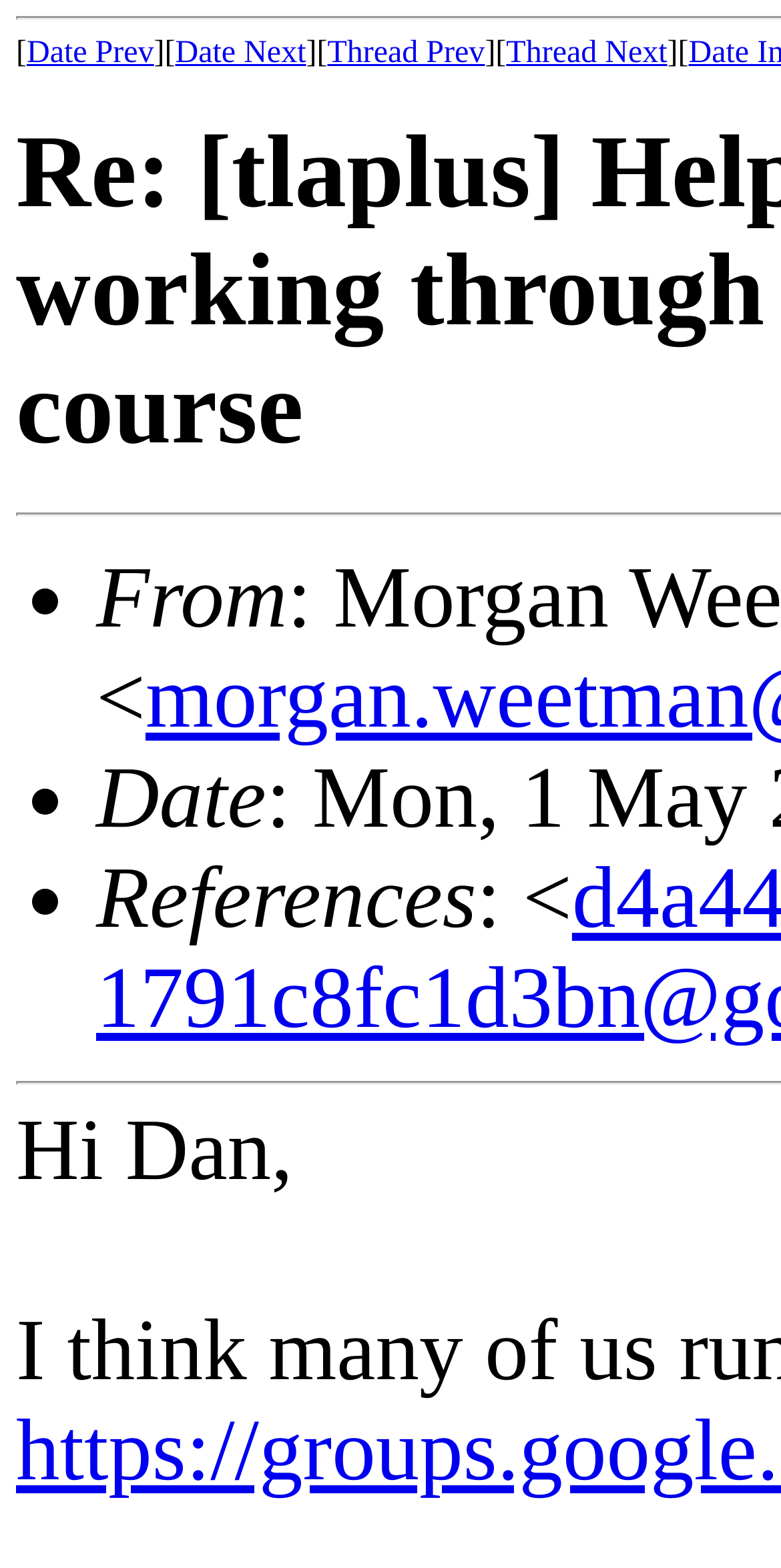What is the author of the message?
Based on the image, answer the question with as much detail as possible.

Although there is a greeting 'Hi Dan,' in the message, it does not specify the author of the message. The 'From' label is present, but it does not have a corresponding value.